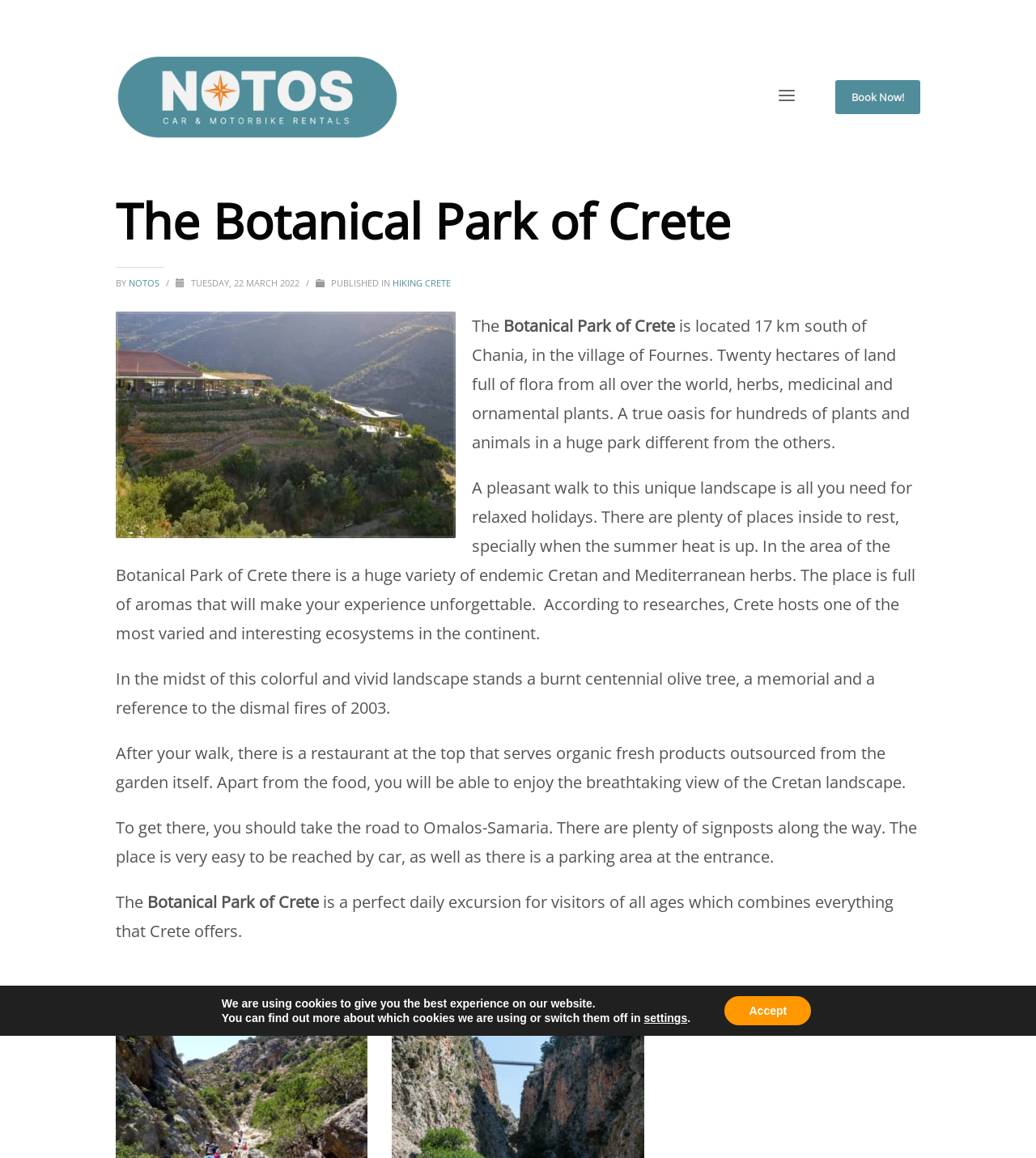How many hectares of land does the park have?
Kindly offer a detailed explanation using the data available in the image.

I found the answer by reading the static text 'Twenty hectares of land full of flora from all over the world, herbs, medicinal and ornamental plants.' which is located in the middle of the webpage.